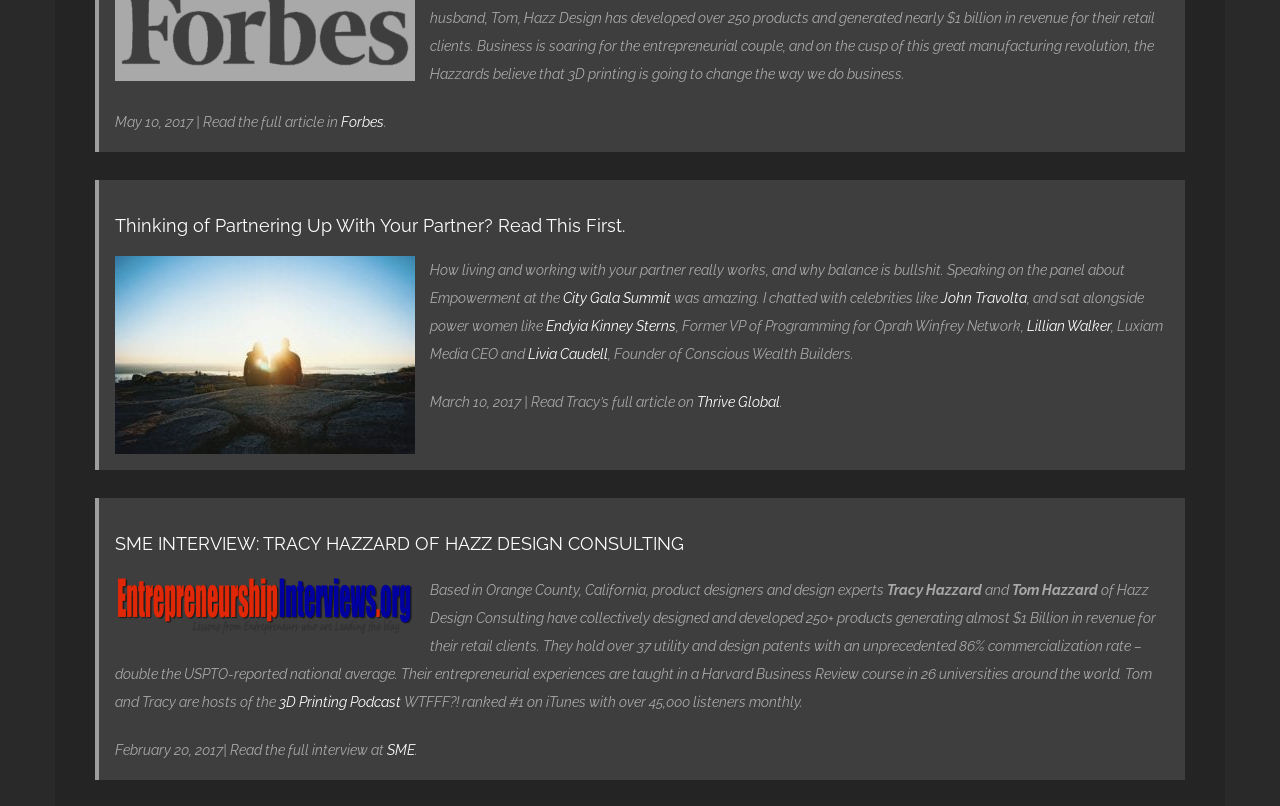Please identify the coordinates of the bounding box for the clickable region that will accomplish this instruction: "Contact Us".

None